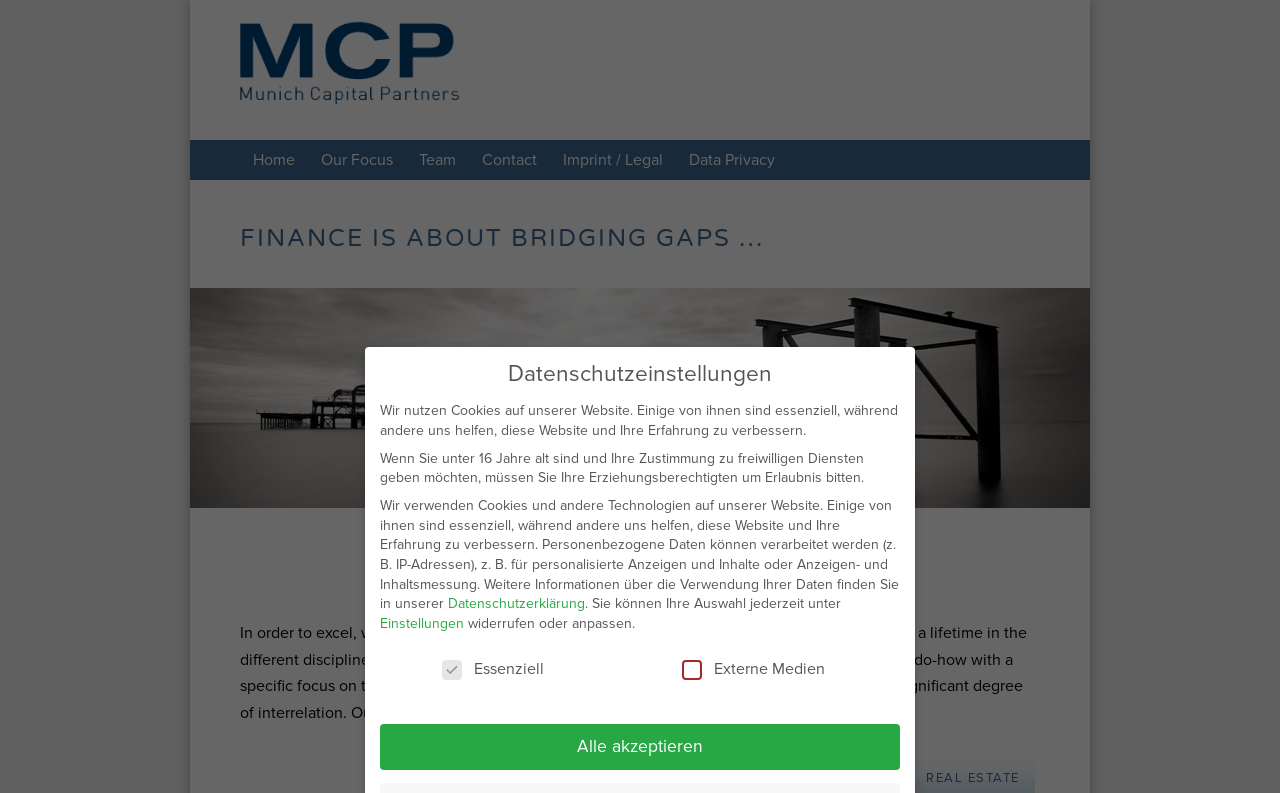Predict the bounding box of the UI element based on the description: "Einstellungen". The coordinates should be four float numbers between 0 and 1, formatted as [left, top, right, bottom].

[0.297, 0.775, 0.362, 0.797]